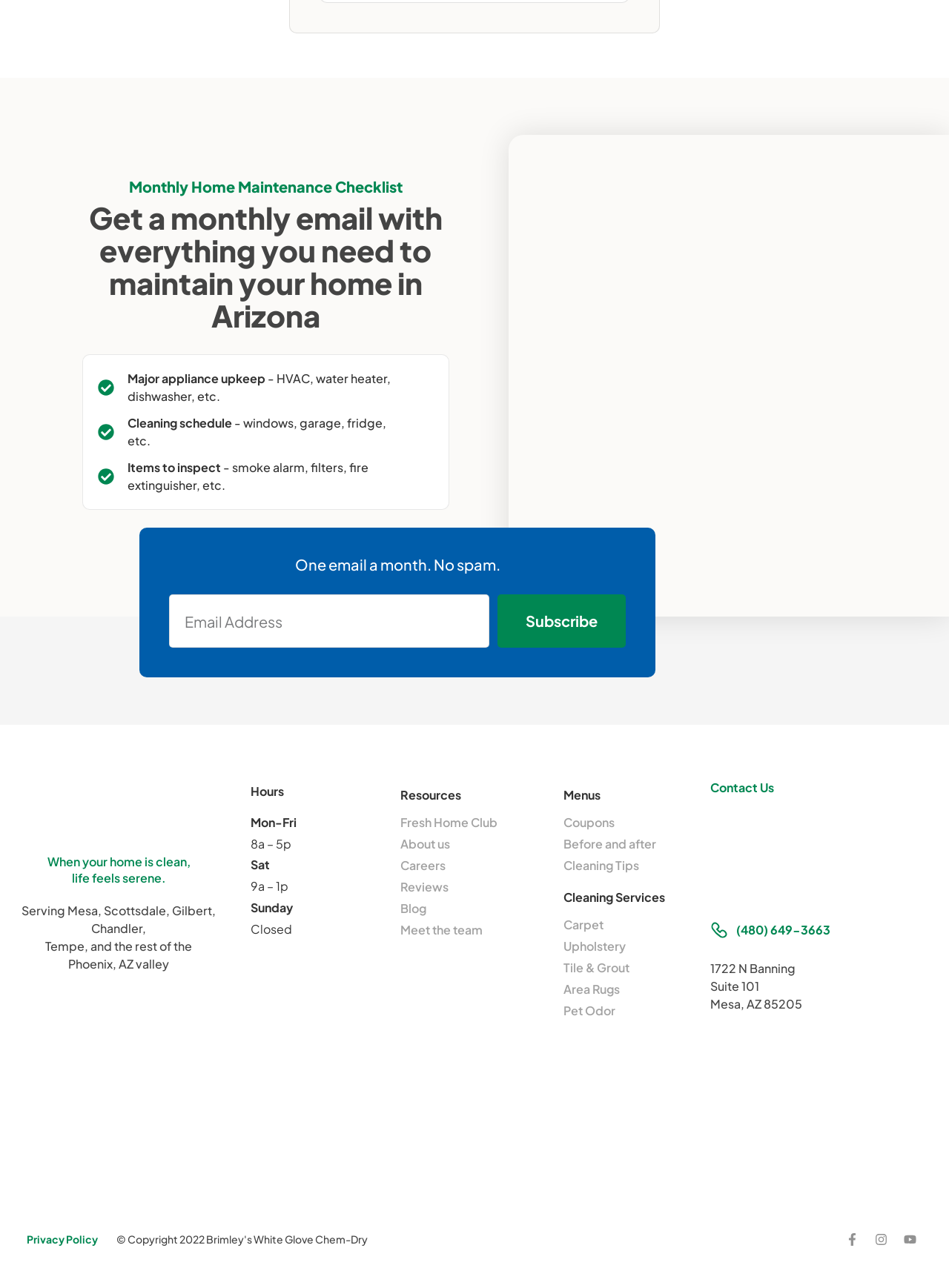Kindly determine the bounding box coordinates for the area that needs to be clicked to execute this instruction: "View the cleaning services".

[0.594, 0.692, 0.741, 0.701]